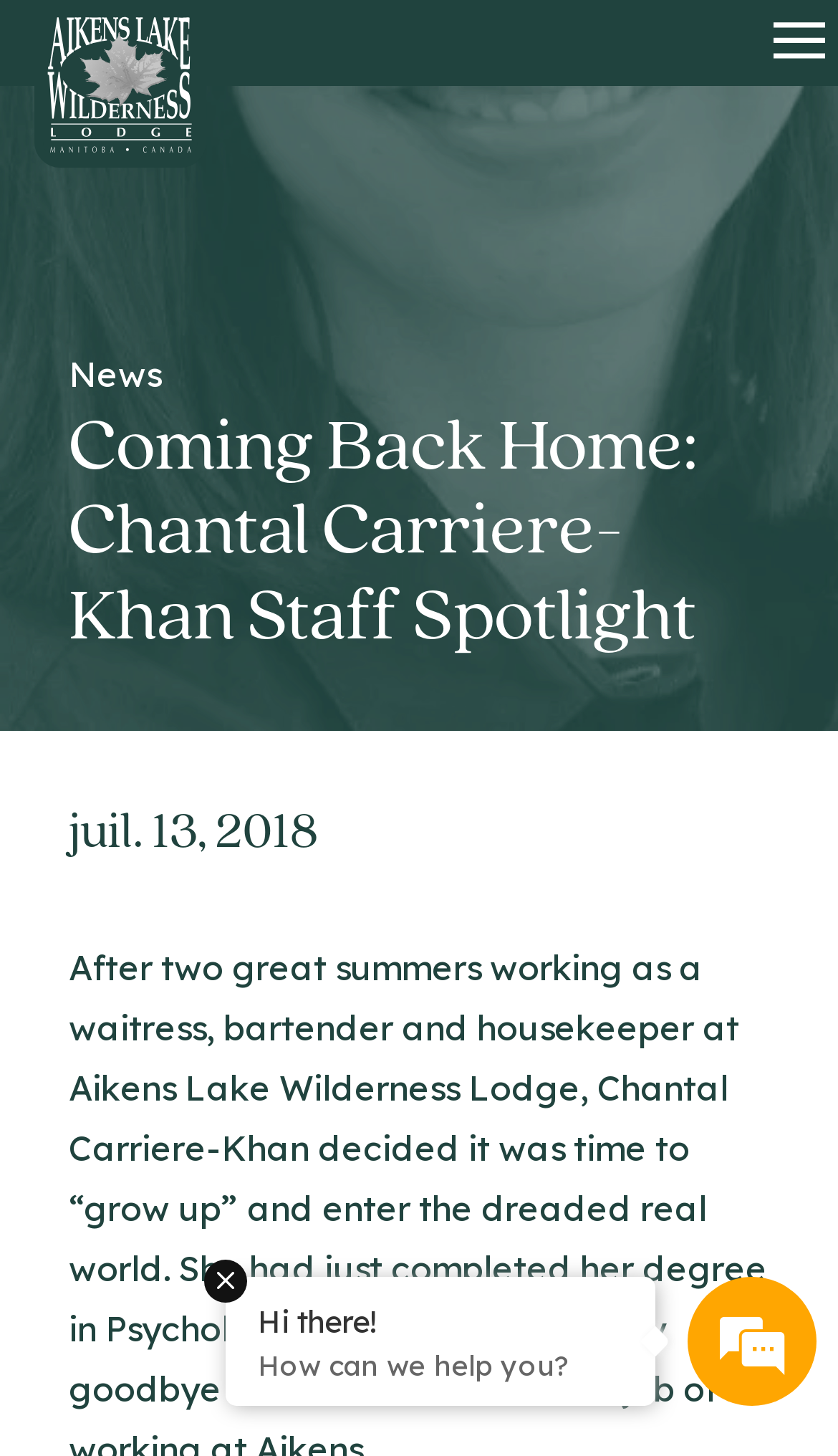Provide the bounding box coordinates for the specified HTML element described in this description: "News". The coordinates should be four float numbers ranging from 0 to 1, in the format [left, top, right, bottom].

[0.082, 0.242, 0.192, 0.271]